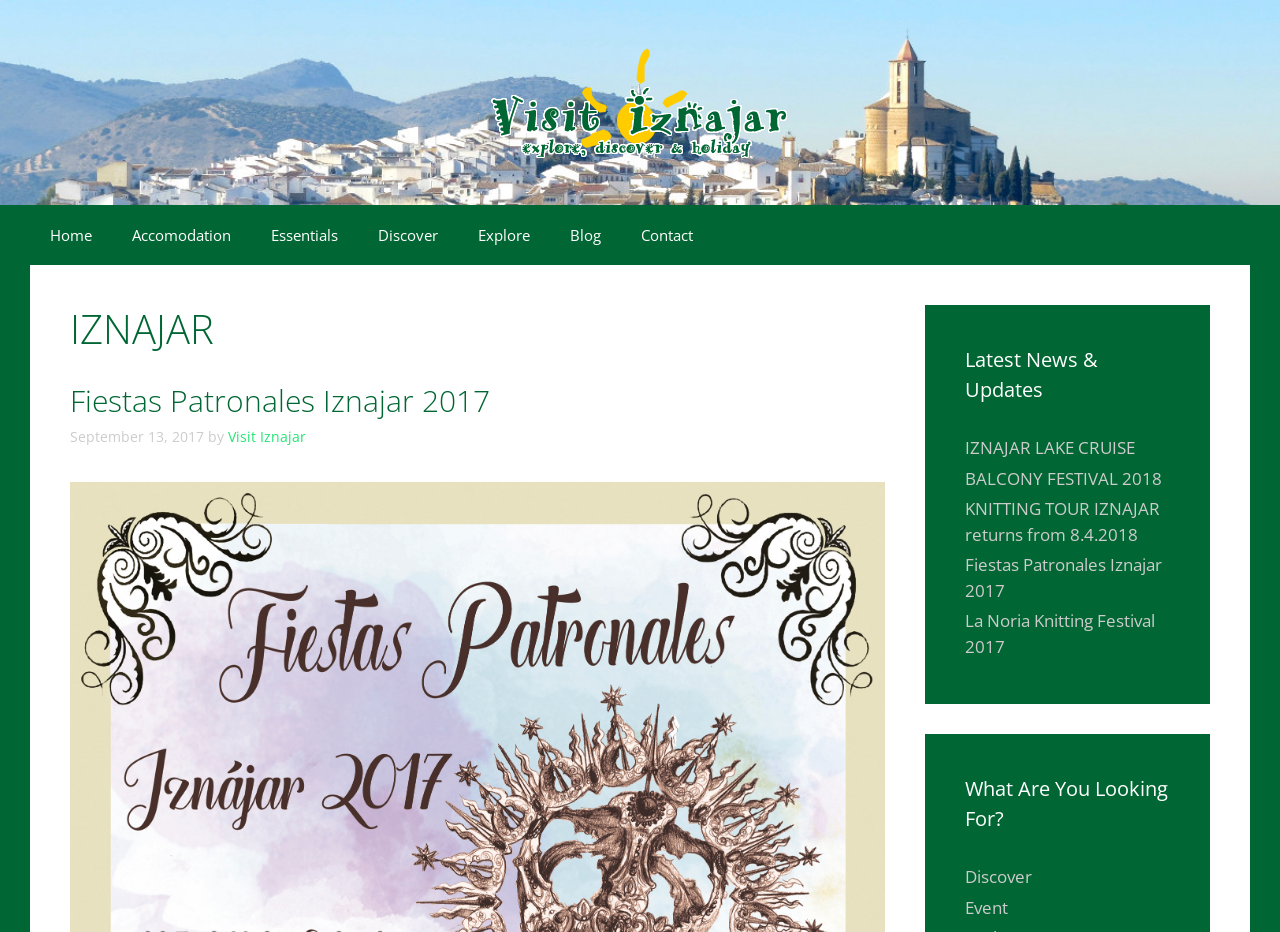Determine the bounding box coordinates of the element that should be clicked to execute the following command: "Learn about IZNAJAR LAKE CRUISE".

[0.754, 0.468, 0.887, 0.492]